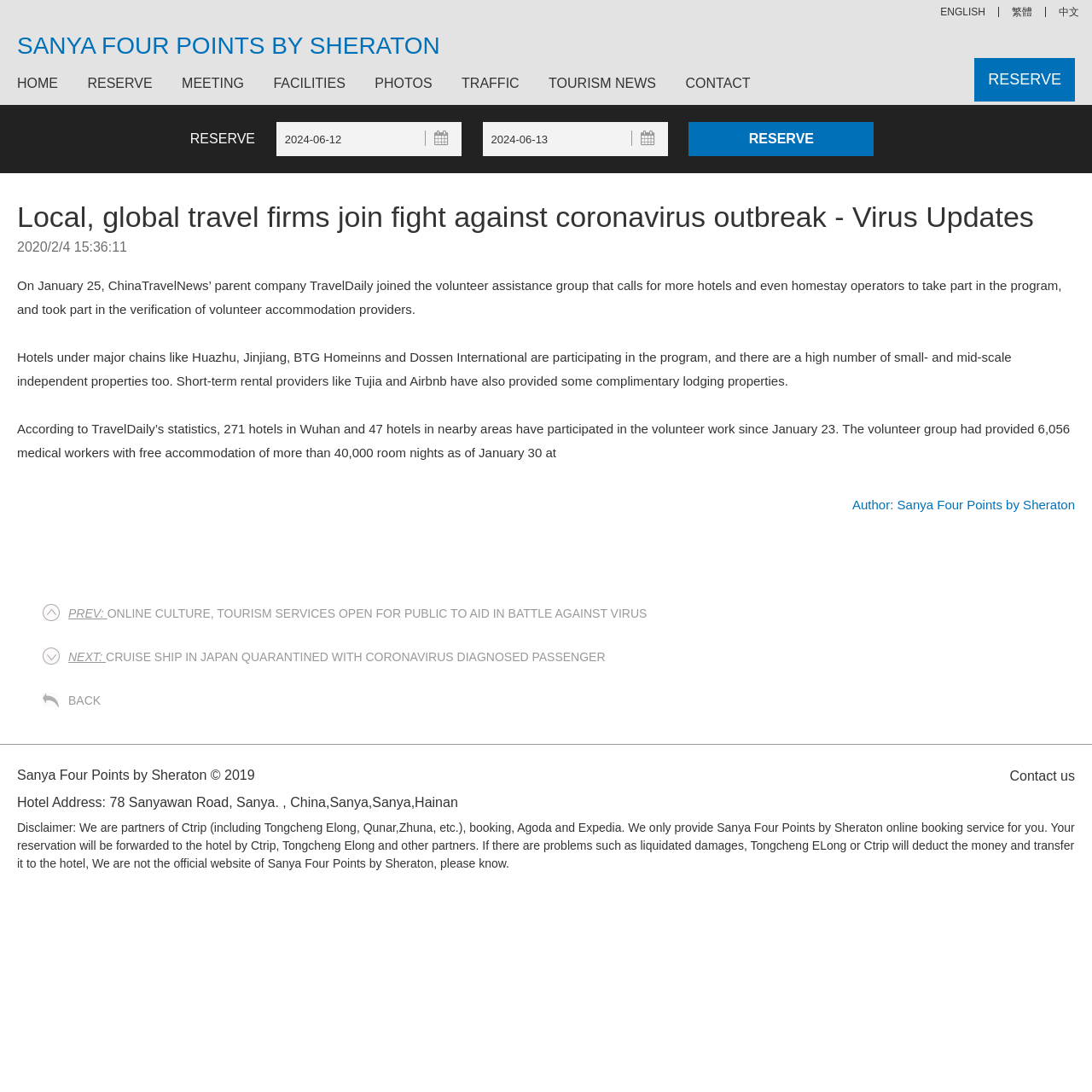What is the purpose of the volunteer assistance group?
We need a detailed and meticulous answer to the question.

I inferred this from the text, which states that the volunteer group has provided 6,056 medical workers with free accommodation of more than 40,000 room nights.